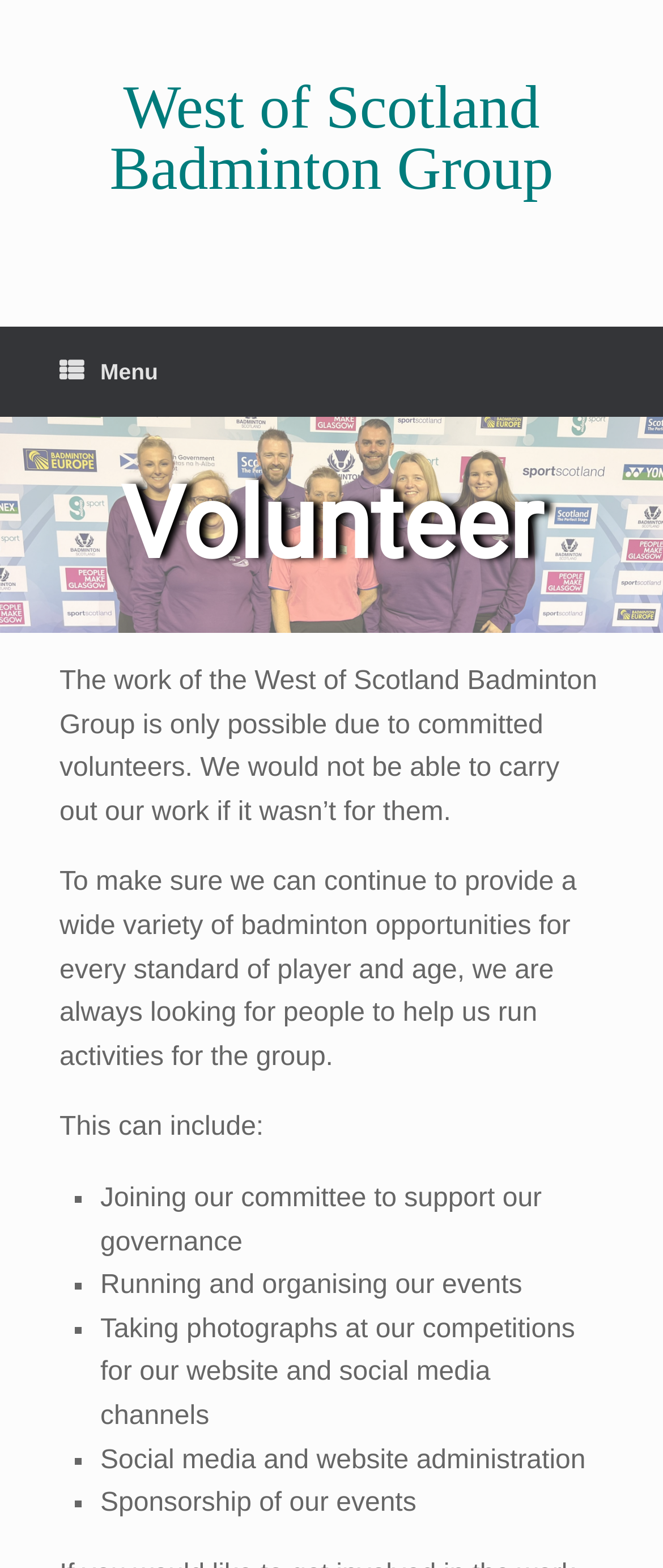Based on what you see in the screenshot, provide a thorough answer to this question: What is one way volunteers can help with events?

The webpage mentions that volunteers can help with running and organizing events, which is one way they can contribute to the group's activities.